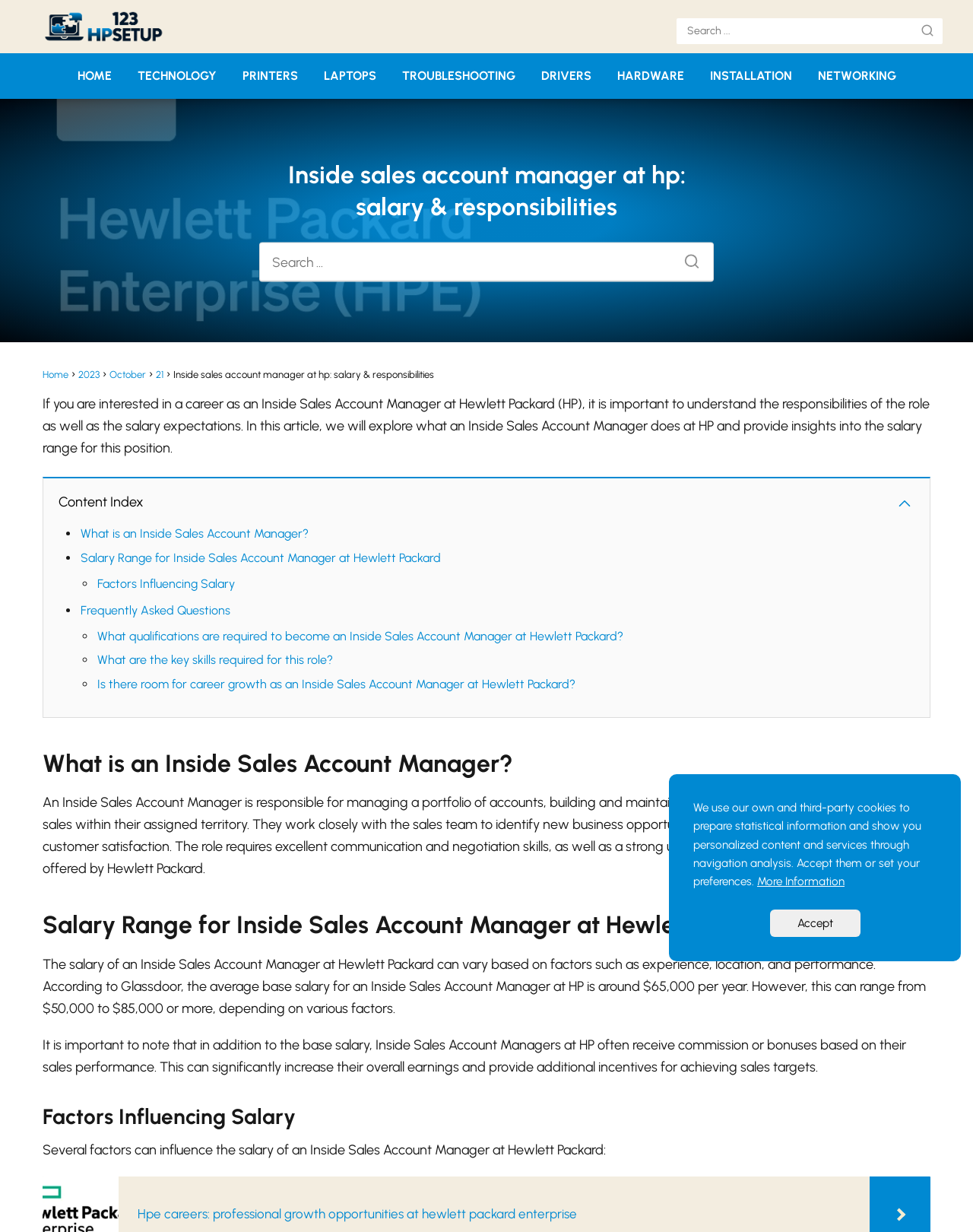What factors influence the salary of an Inside Sales Account Manager at HP?
Can you provide a detailed and comprehensive answer to the question?

The webpage content mentions that several factors can influence the salary of an Inside Sales Account Manager at Hewlett Packard, including experience, location, and performance, as stated in the section 'Factors Influencing Salary'.